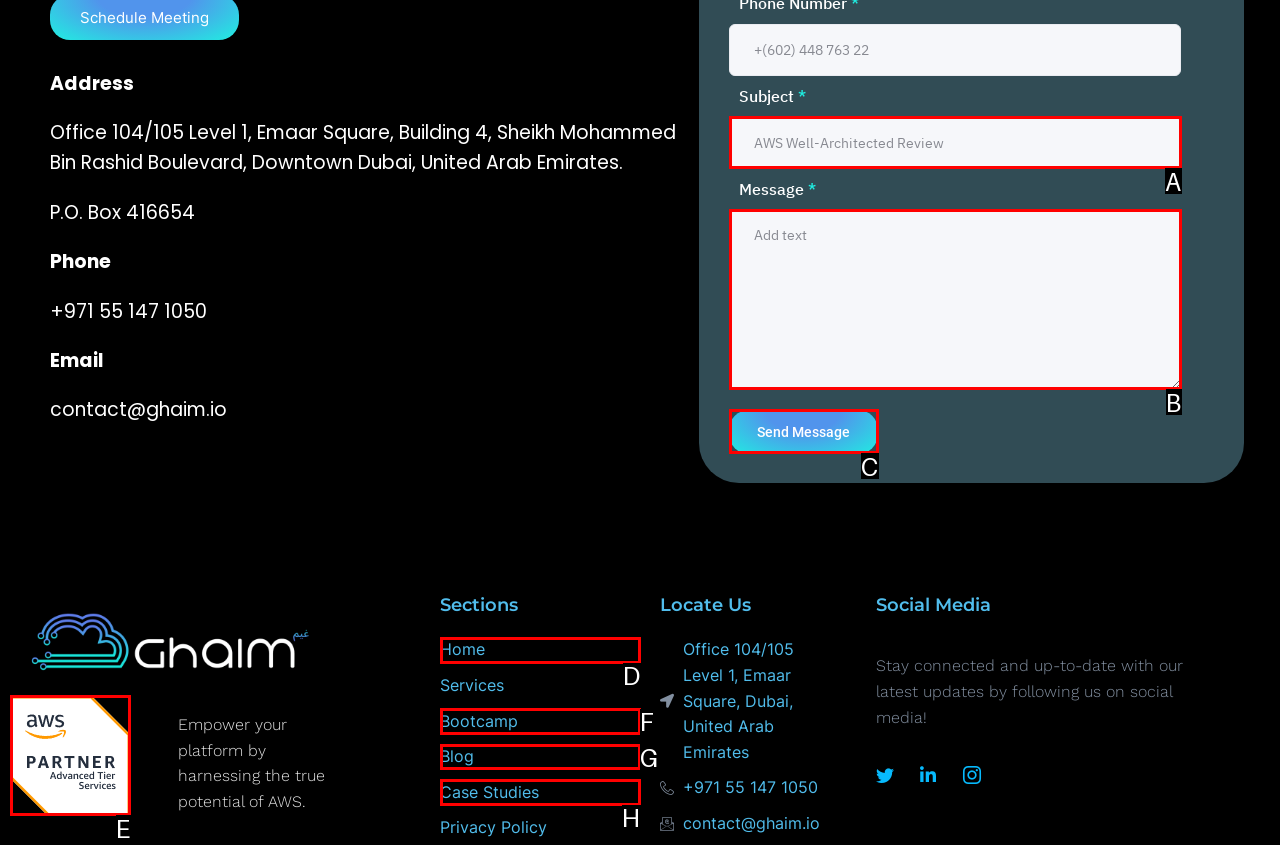Which HTML element should be clicked to complete the task: Go to home page? Answer with the letter of the corresponding option.

D